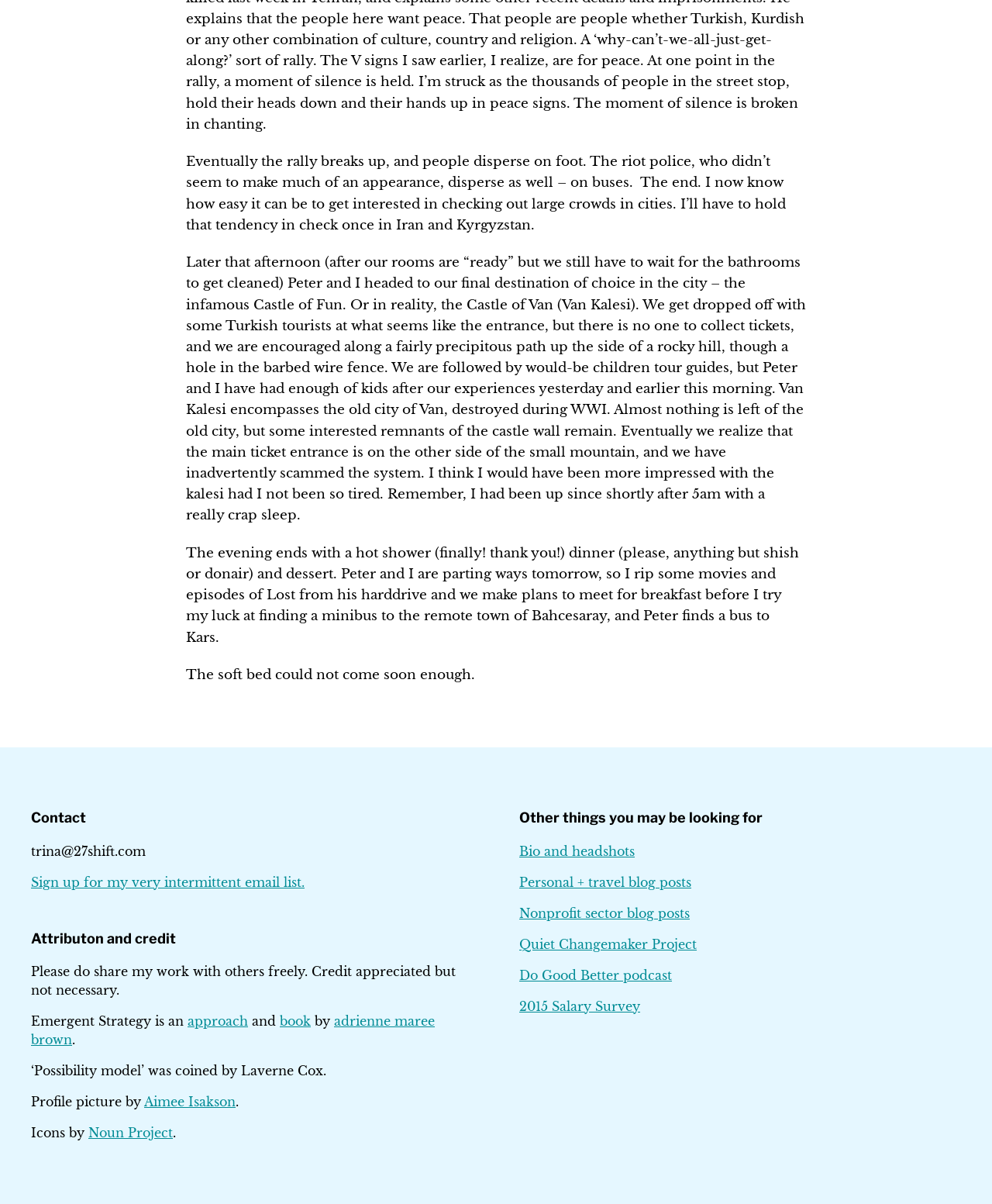Find the bounding box coordinates for the element that must be clicked to complete the instruction: "Read the 'Personal + travel blog posts'". The coordinates should be four float numbers between 0 and 1, indicated as [left, top, right, bottom].

[0.523, 0.726, 0.697, 0.739]